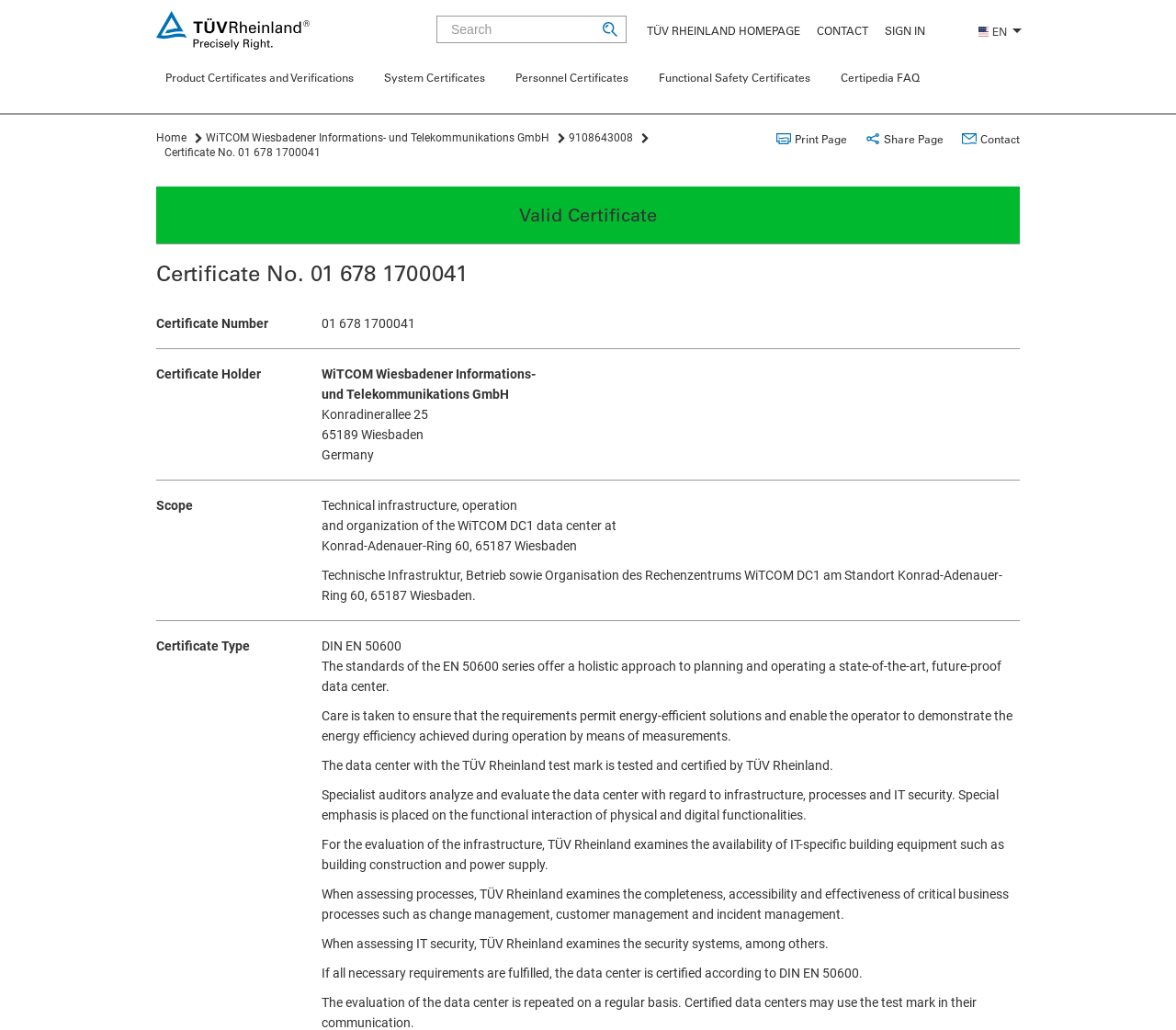Given the description Product Certificates and Verifications, predict the bounding box coordinates of the UI element. Ensure the coordinates are in the format (top-left x, top-left y, bottom-right x, bottom-right y) and all values are between 0 and 1.

[0.133, 0.068, 0.319, 0.11]